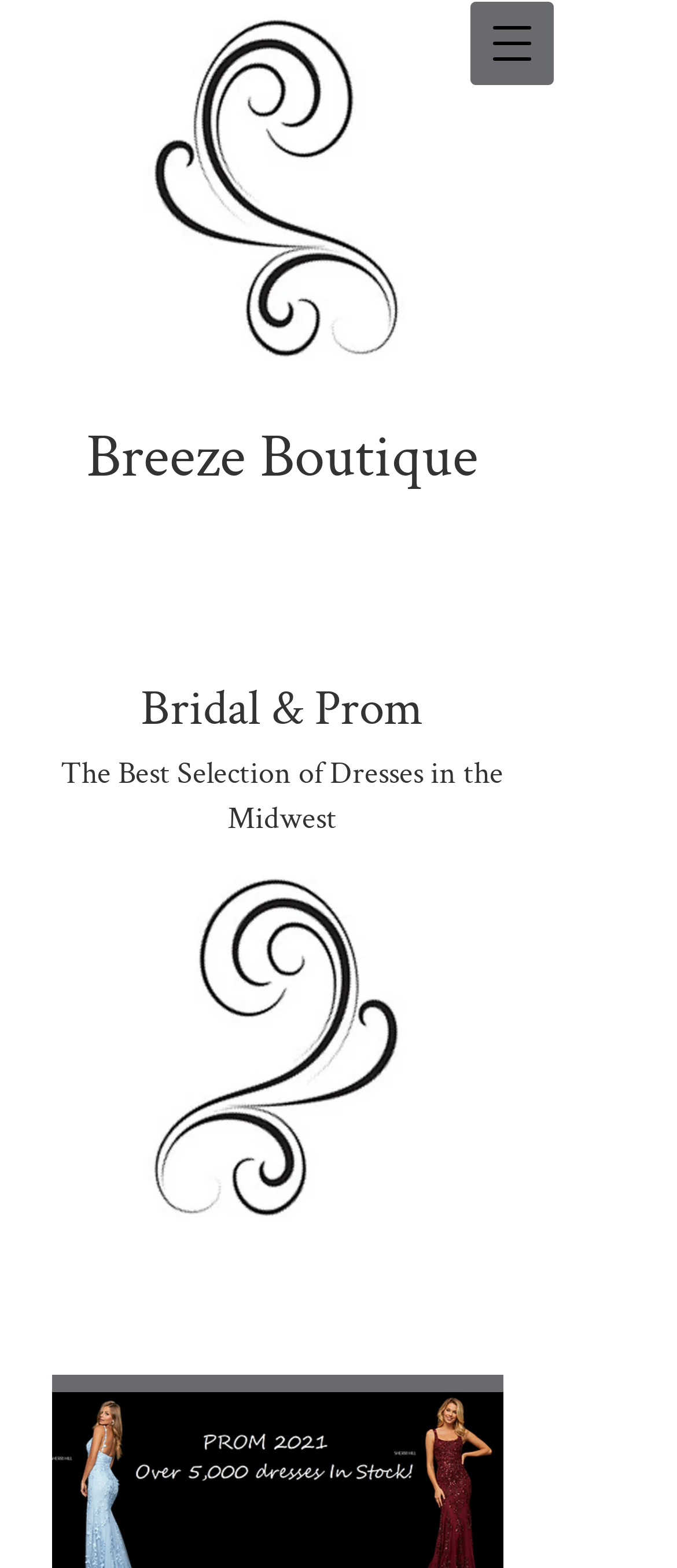Provide the bounding box coordinates of the HTML element this sentence describes: "aria-label="Next"". The bounding box coordinates consist of four float numbers between 0 and 1, i.e., [left, top, right, bottom].

[0.668, 0.939, 0.706, 0.975]